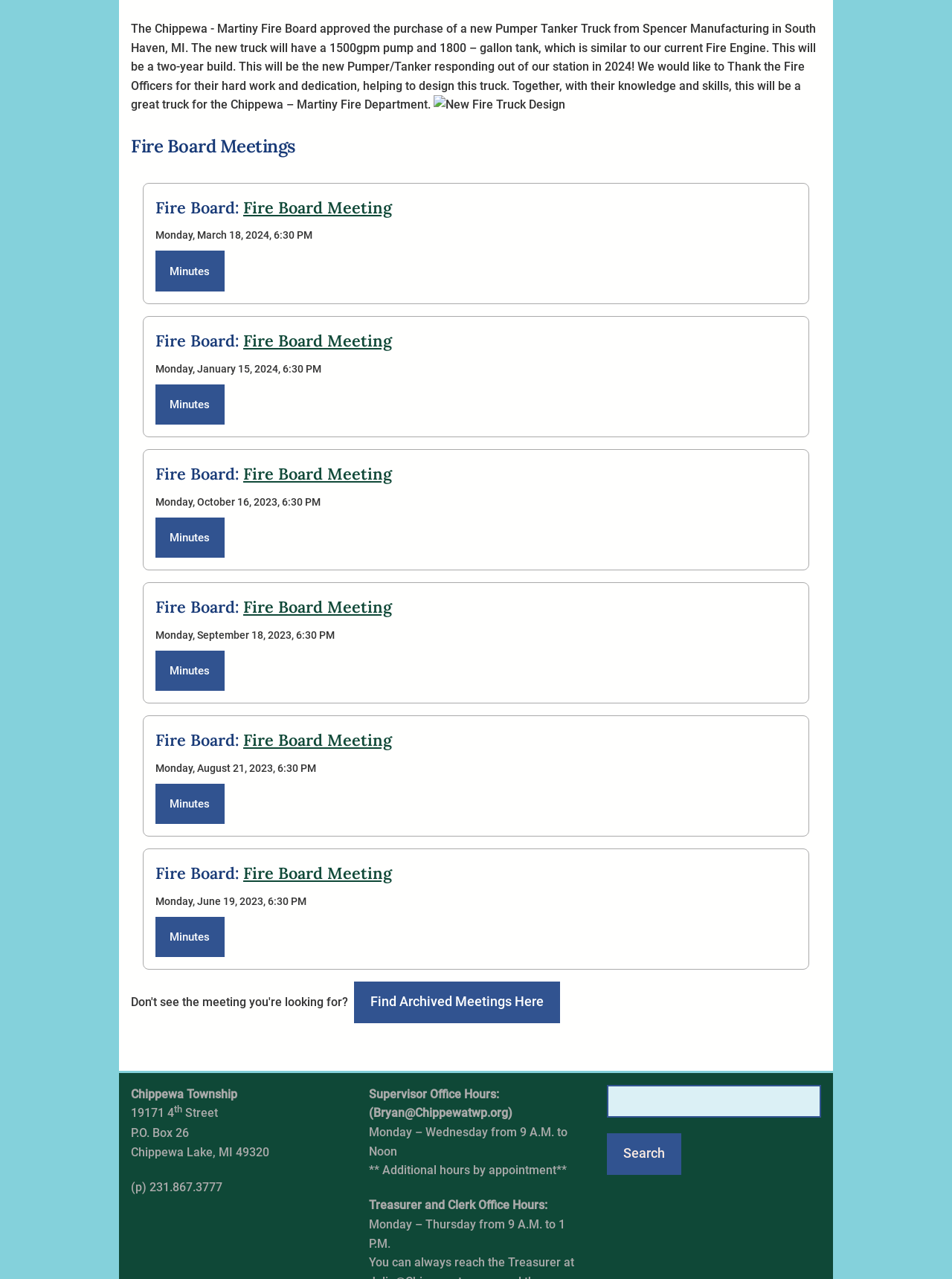Identify the bounding box coordinates for the element you need to click to achieve the following task: "Find archived meetings". The coordinates must be four float values ranging from 0 to 1, formatted as [left, top, right, bottom].

[0.372, 0.767, 0.588, 0.8]